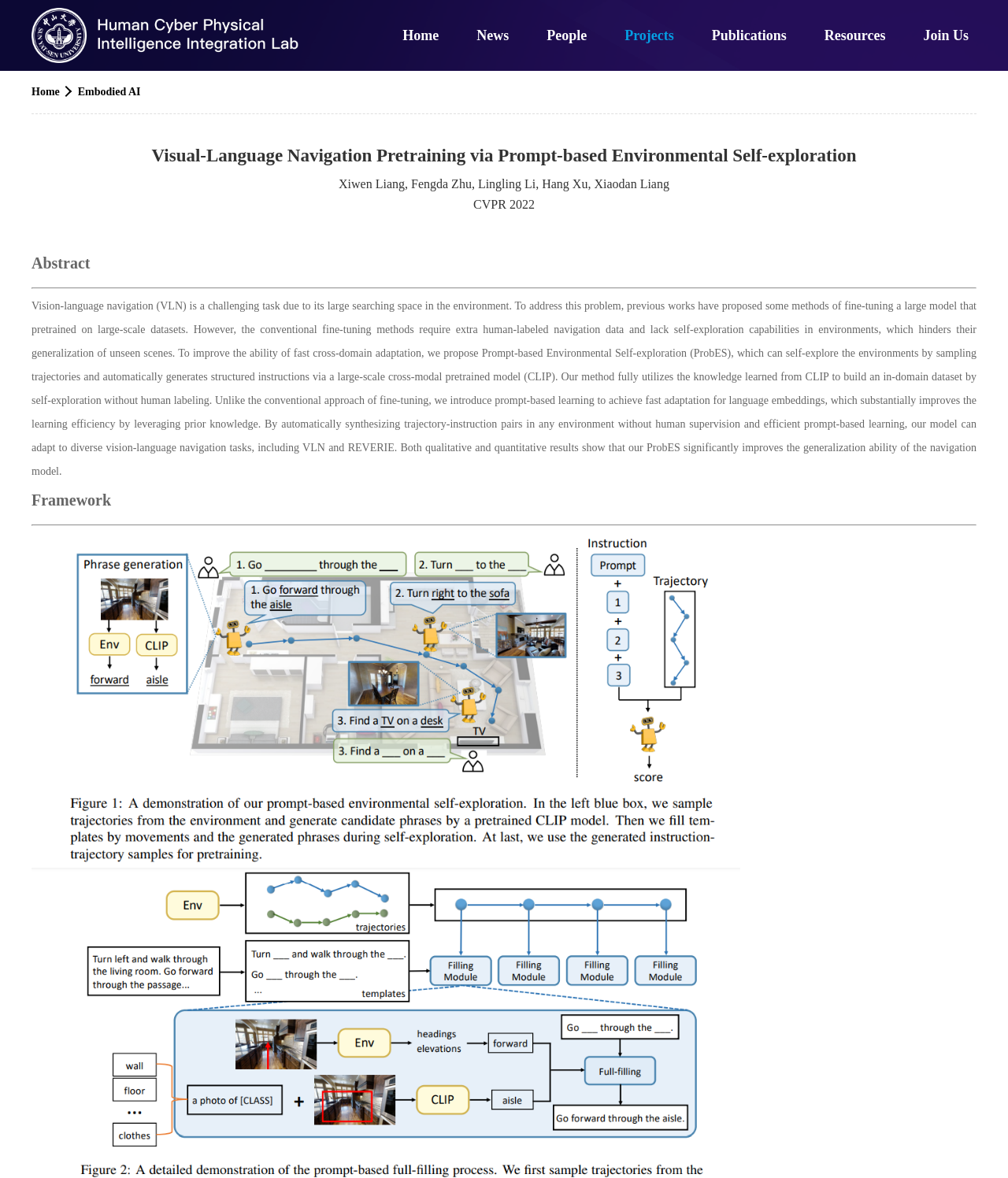Bounding box coordinates are given in the format (top-left x, top-left y, bottom-right x, bottom-right y). All values should be floating point numbers between 0 and 1. Provide the bounding box coordinate for the UI element described as: November

None